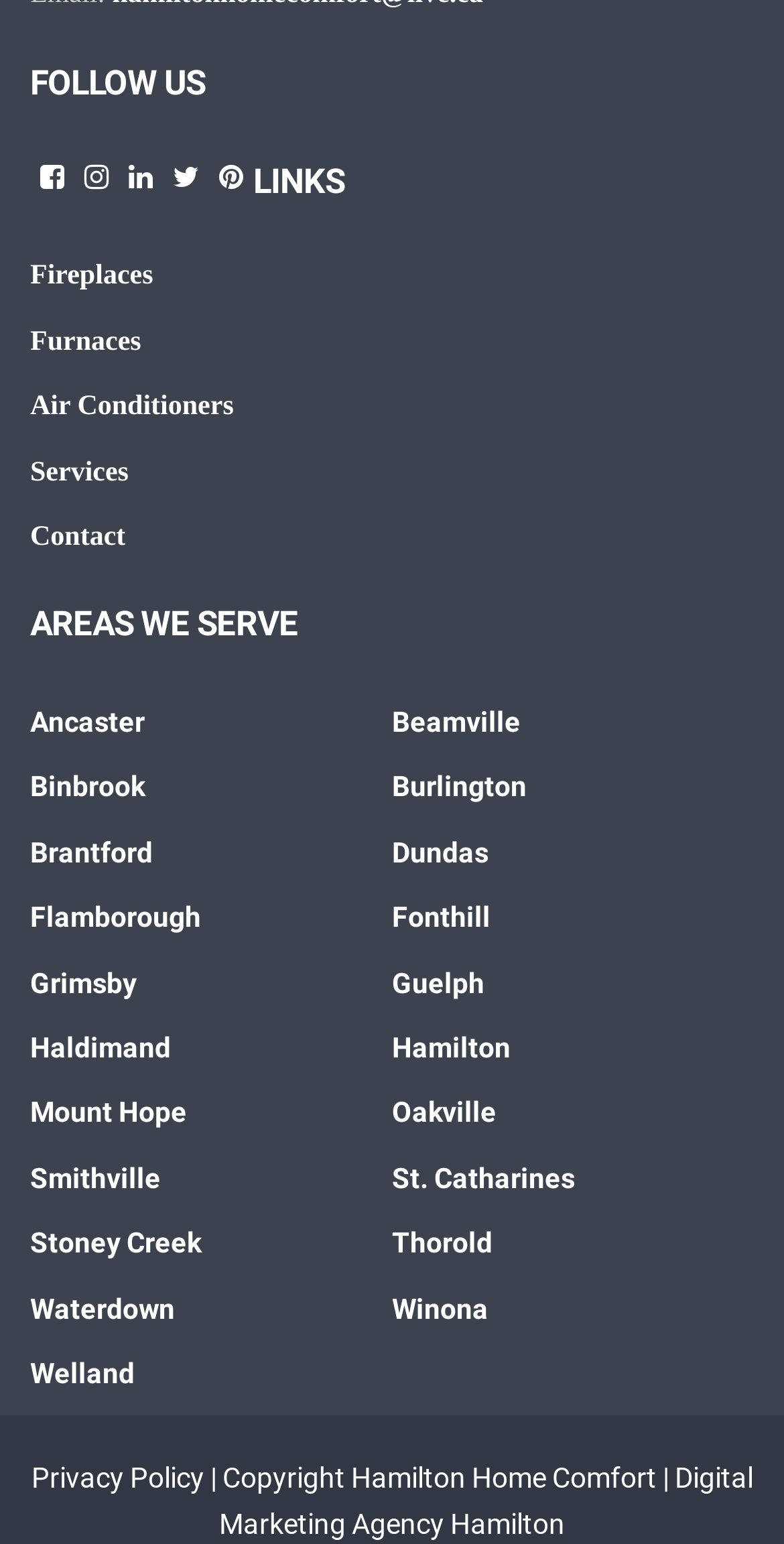Could you locate the bounding box coordinates for the section that should be clicked to accomplish this task: "Learn about fireplaces".

[0.038, 0.17, 0.195, 0.189]